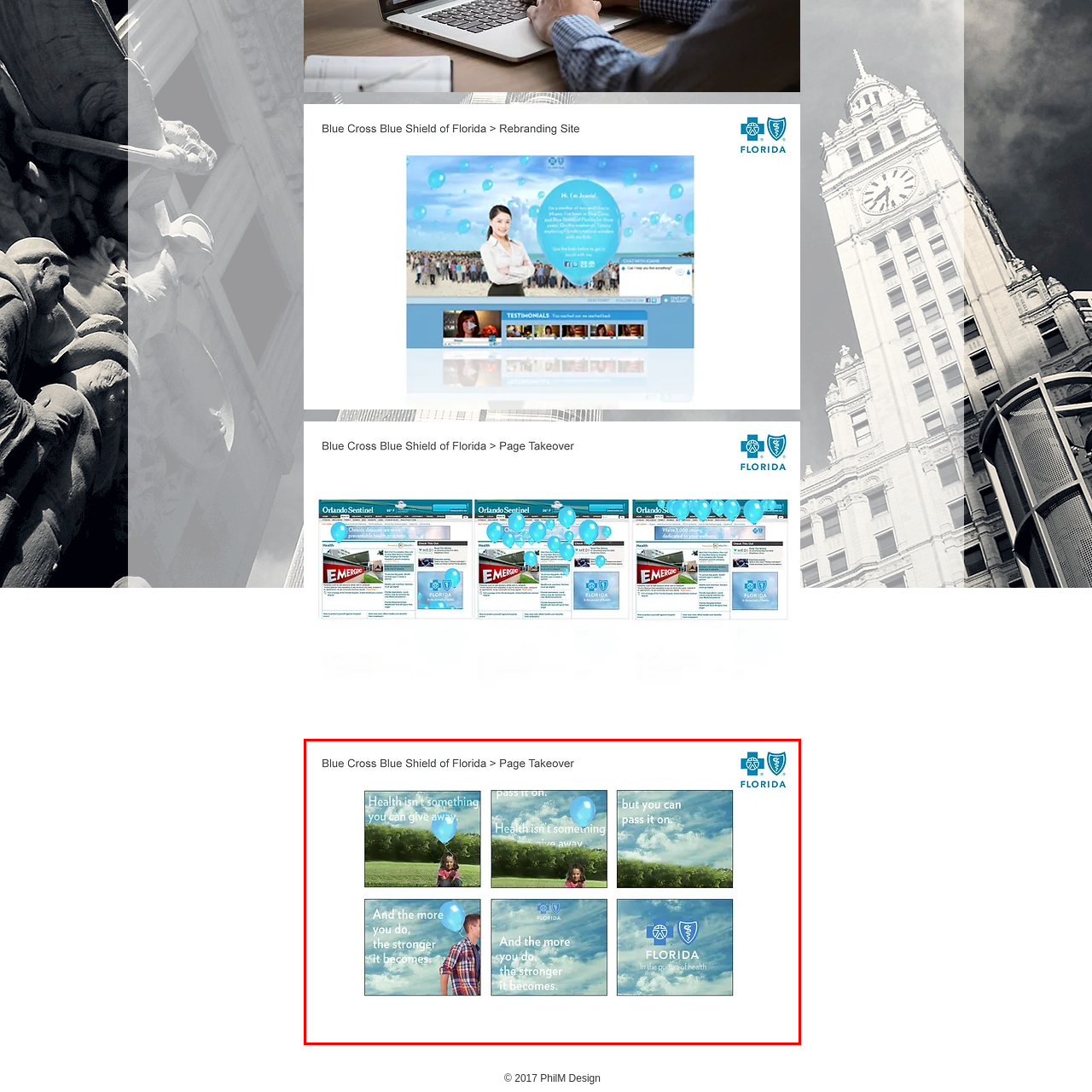What is the age range of the children depicted in the image?
View the image contained within the red box and provide a one-word or short-phrase answer to the question.

Young